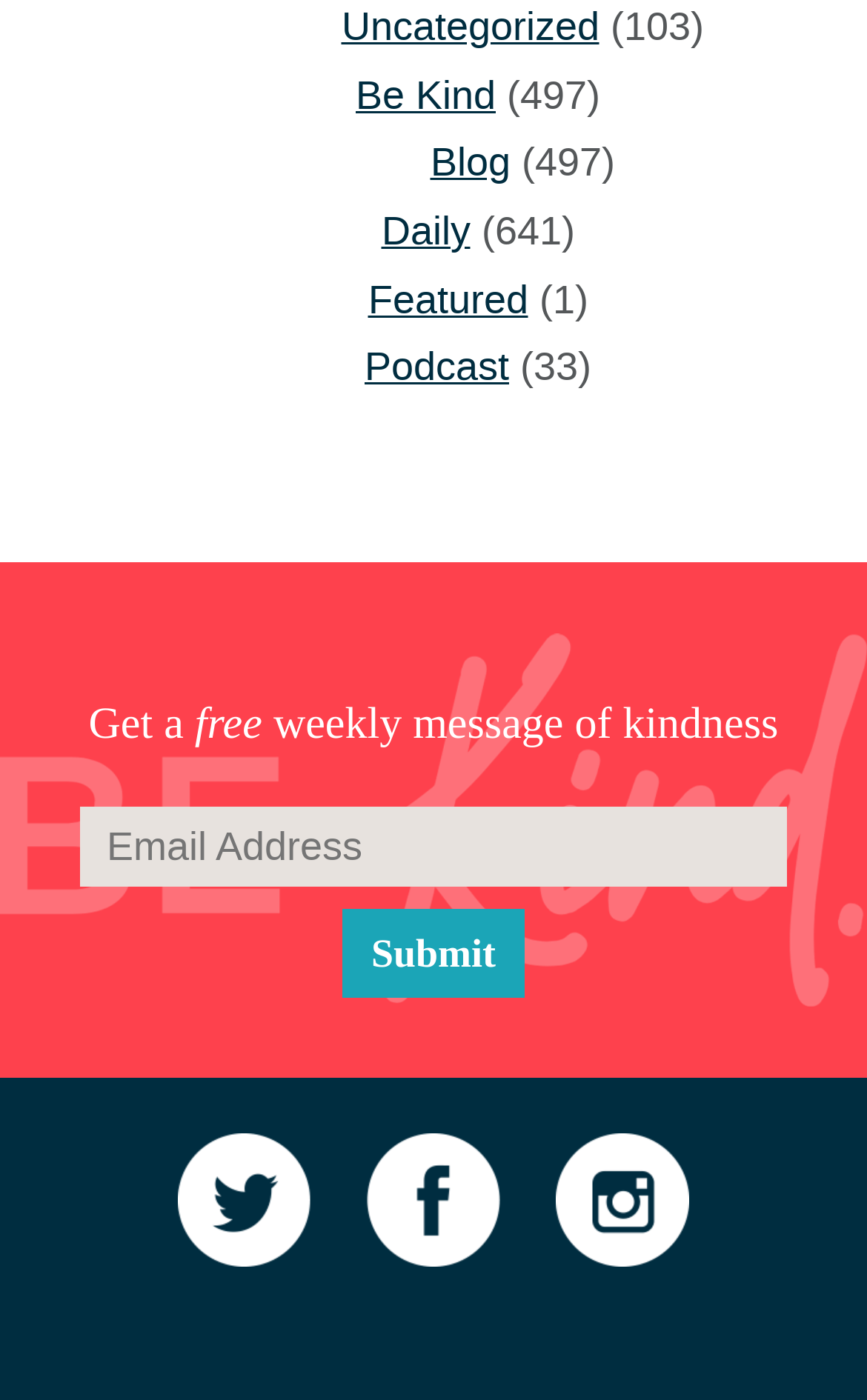Using the image as a reference, answer the following question in as much detail as possible:
What is the function of the button below the textbox?

The button below the textbox is labeled as 'Submit', indicating that it is used to submit the email address entered in the textbox, likely to receive a weekly message of kindness.